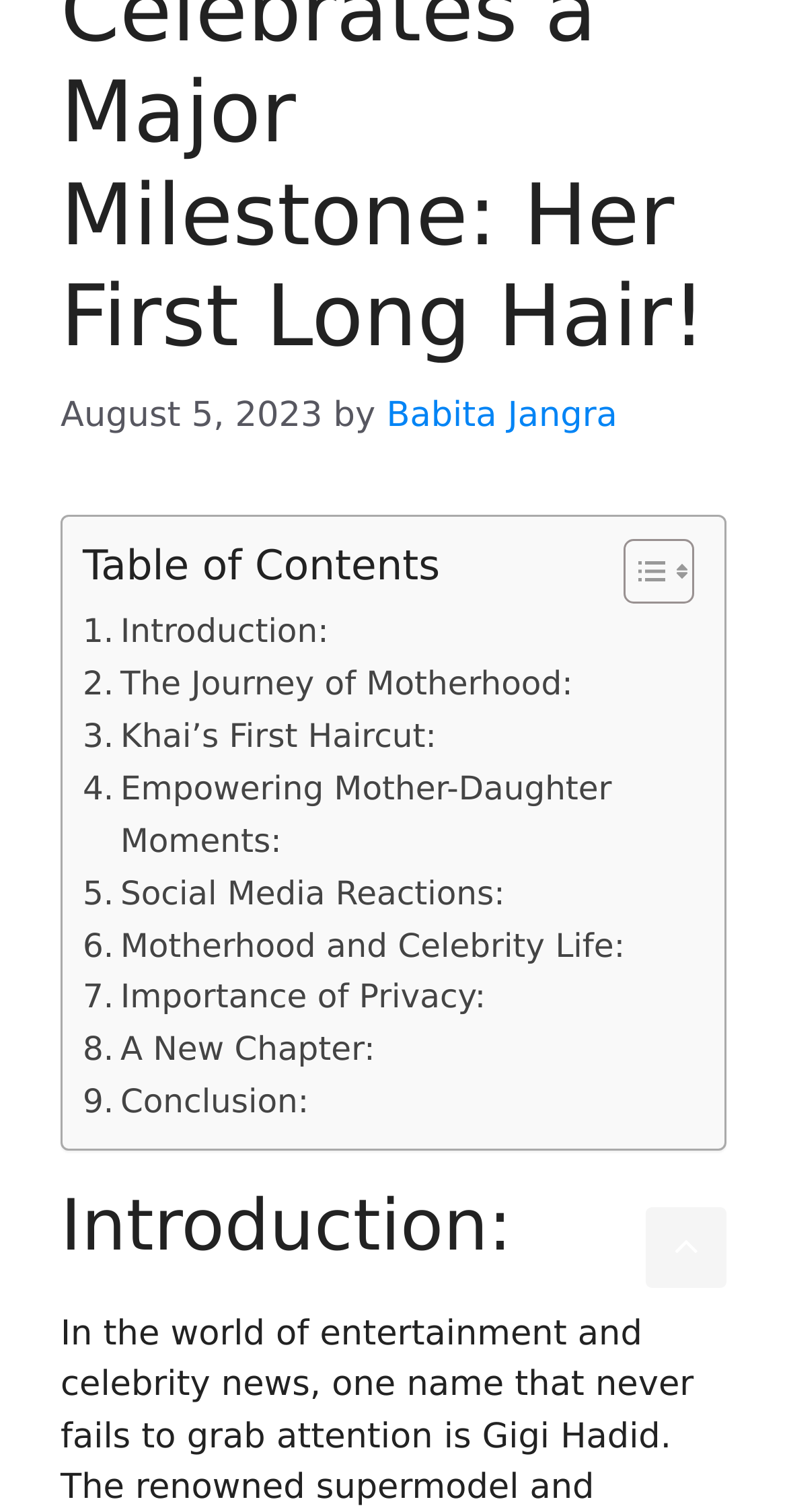Specify the bounding box coordinates (top-left x, top-left y, bottom-right x, bottom-right y) of the UI element in the screenshot that matches this description: Conclusion:

[0.105, 0.712, 0.392, 0.746]